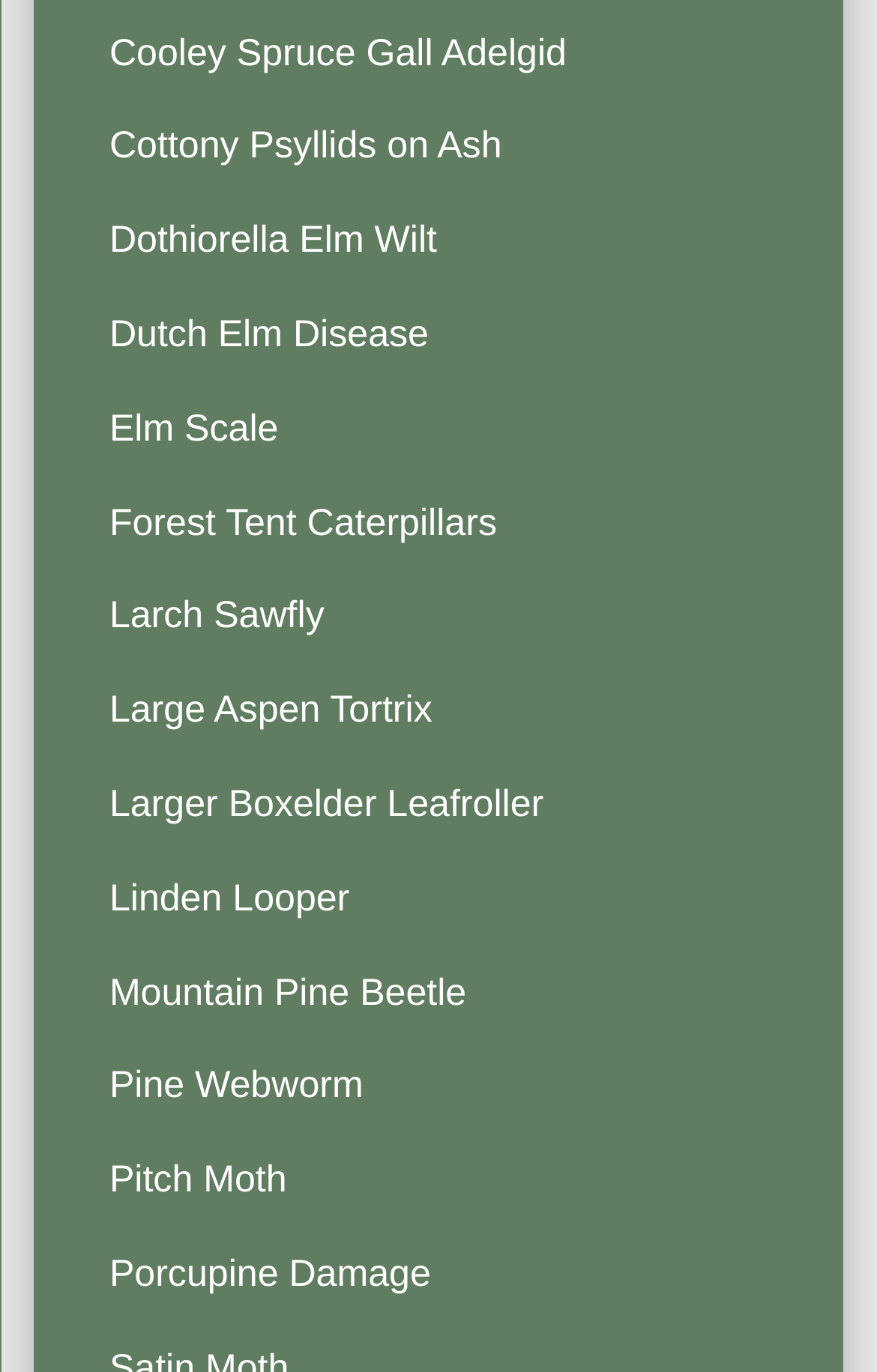Please answer the following question using a single word or phrase: 
How many menu items are there?

17